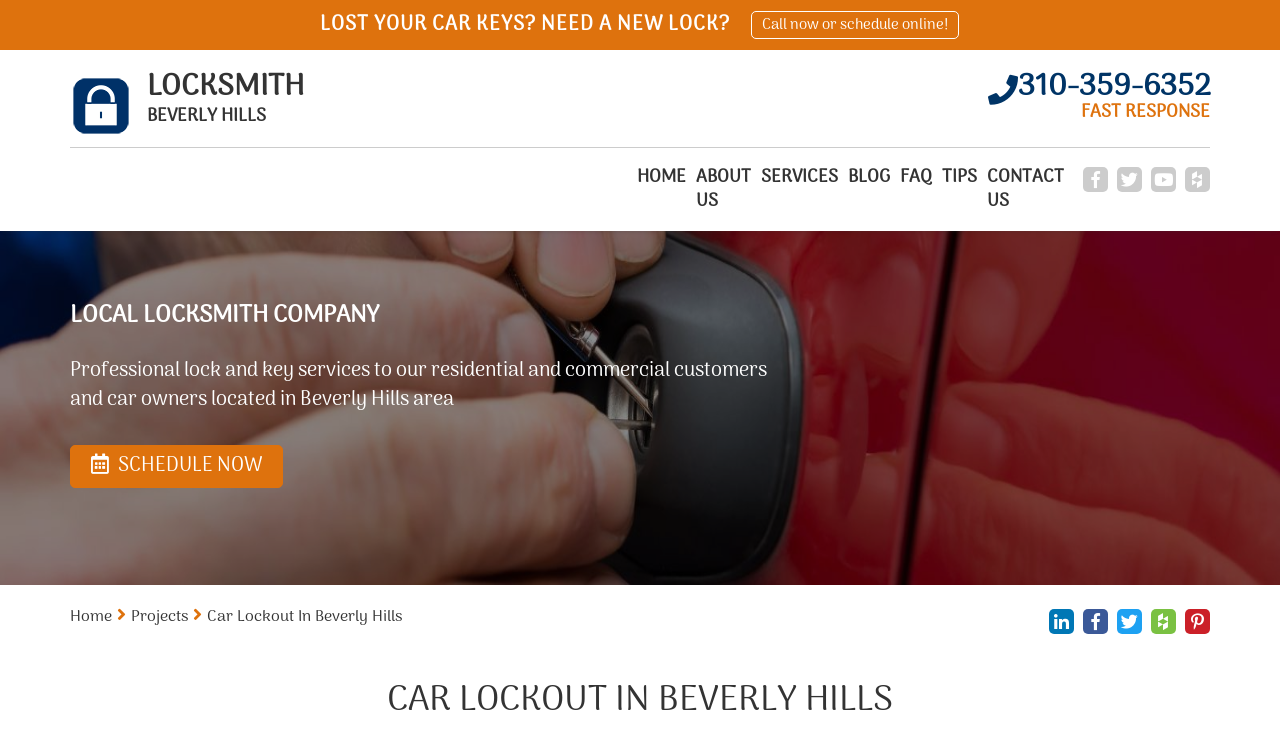Find the bounding box coordinates of the clickable area that will achieve the following instruction: "Contact the locksmith service".

[0.693, 0.224, 0.774, 0.284]